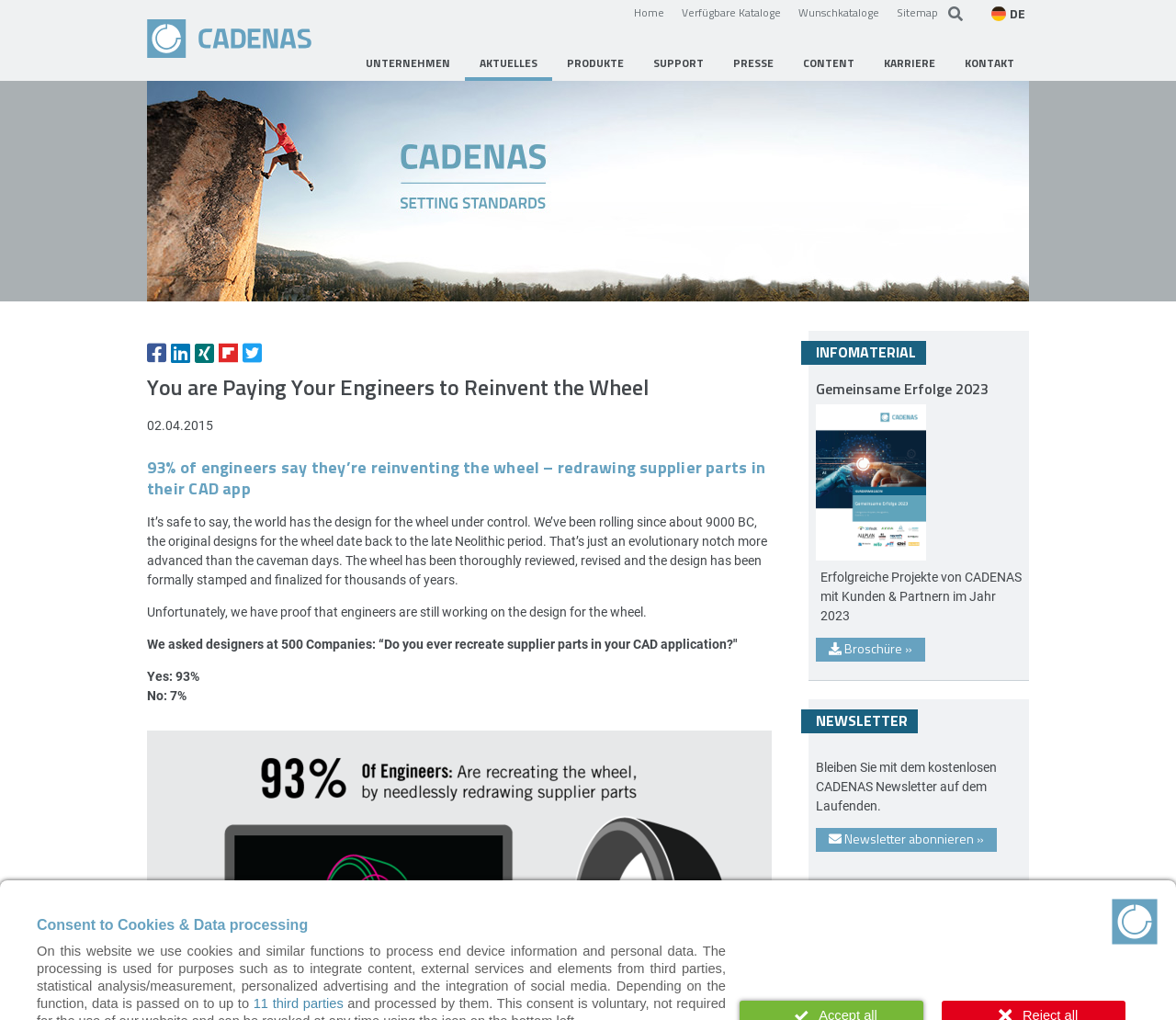Provide a single word or phrase to answer the given question: 
What is the topic of the 'INFOMATERIAL' section?

Gemeinsame Erfolge 2023